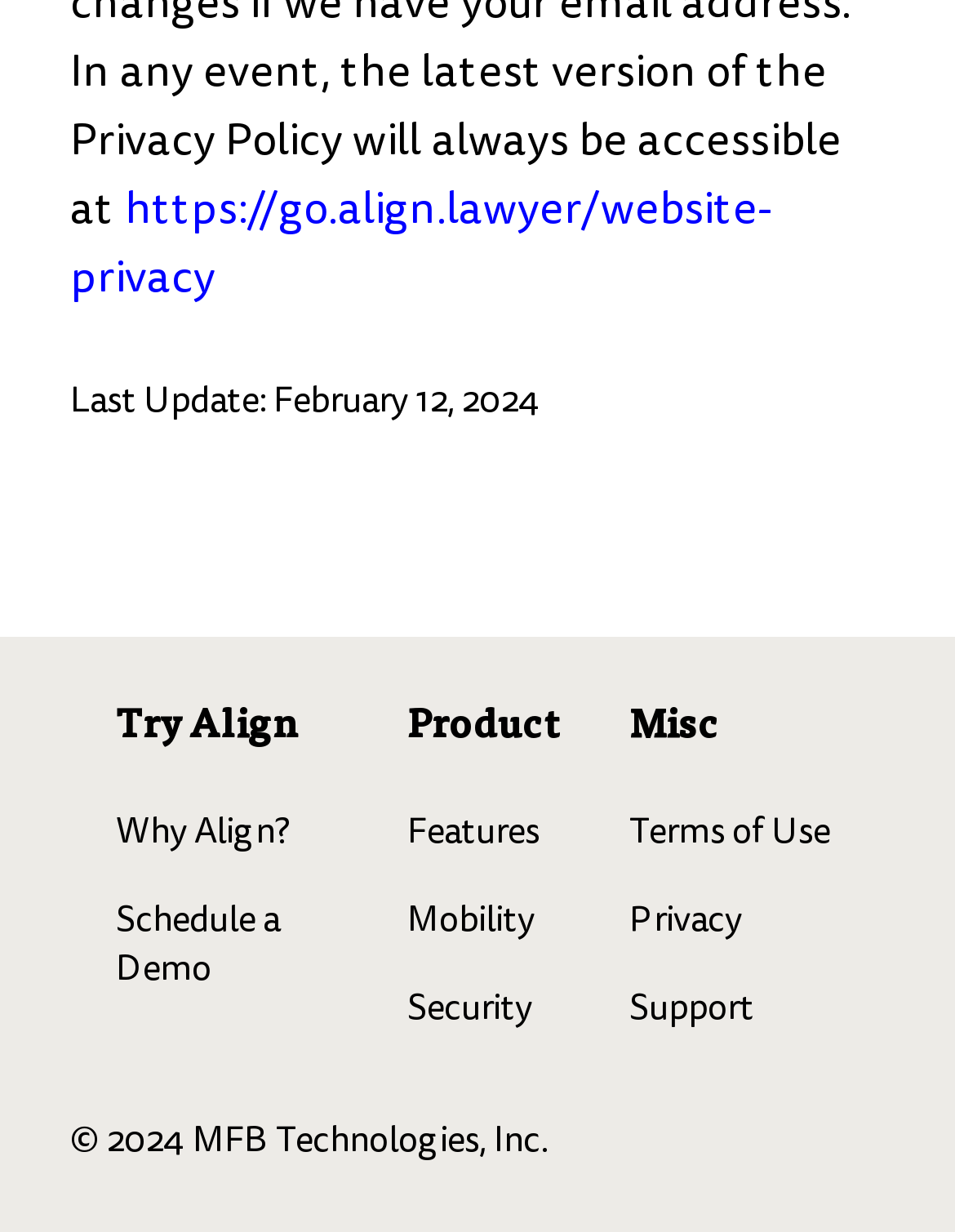Answer the following query with a single word or phrase:
What is the company name?

MFB Technologies, Inc.